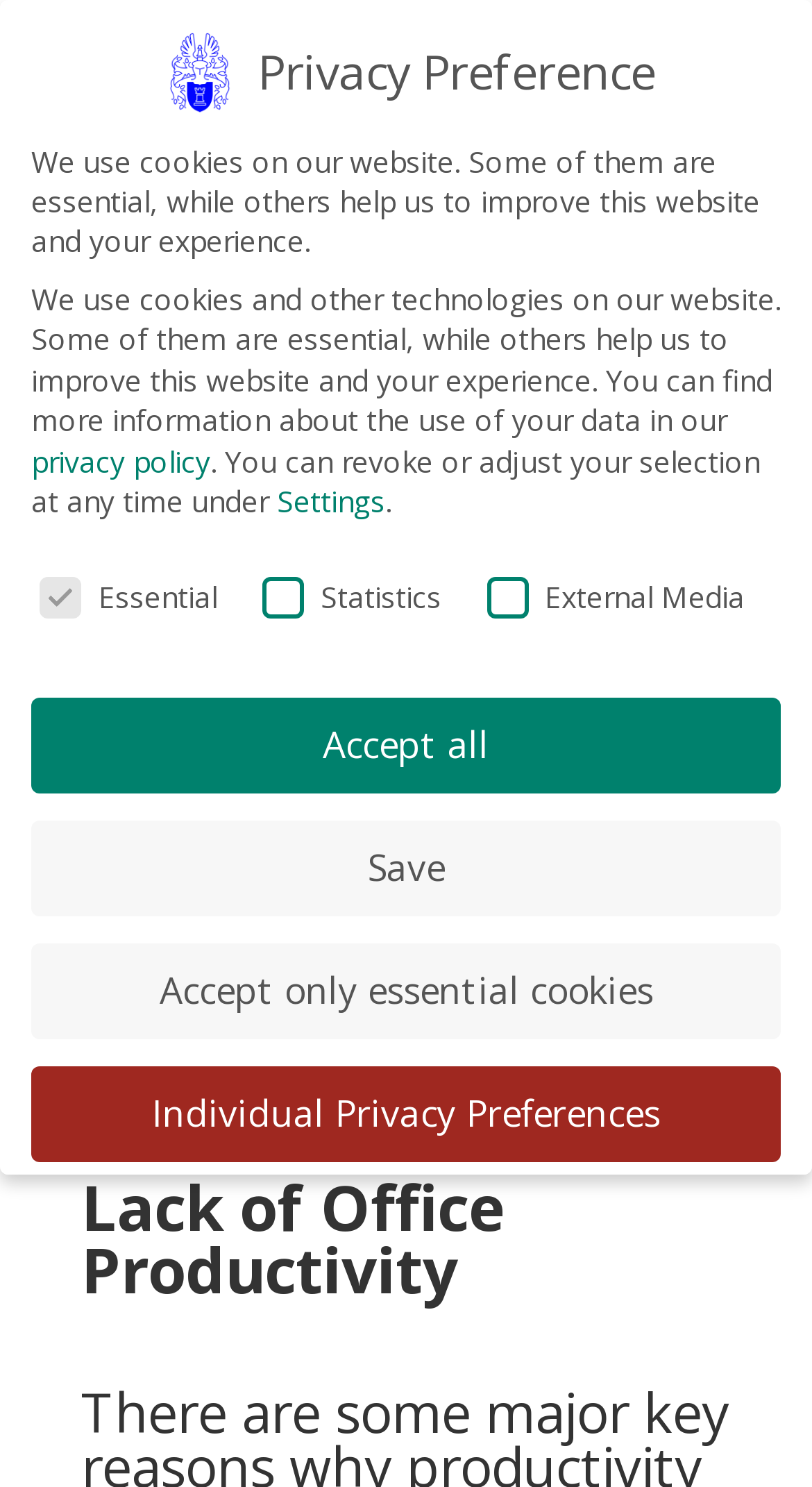How many links are on the webpage?
Respond to the question with a single word or phrase according to the image.

3